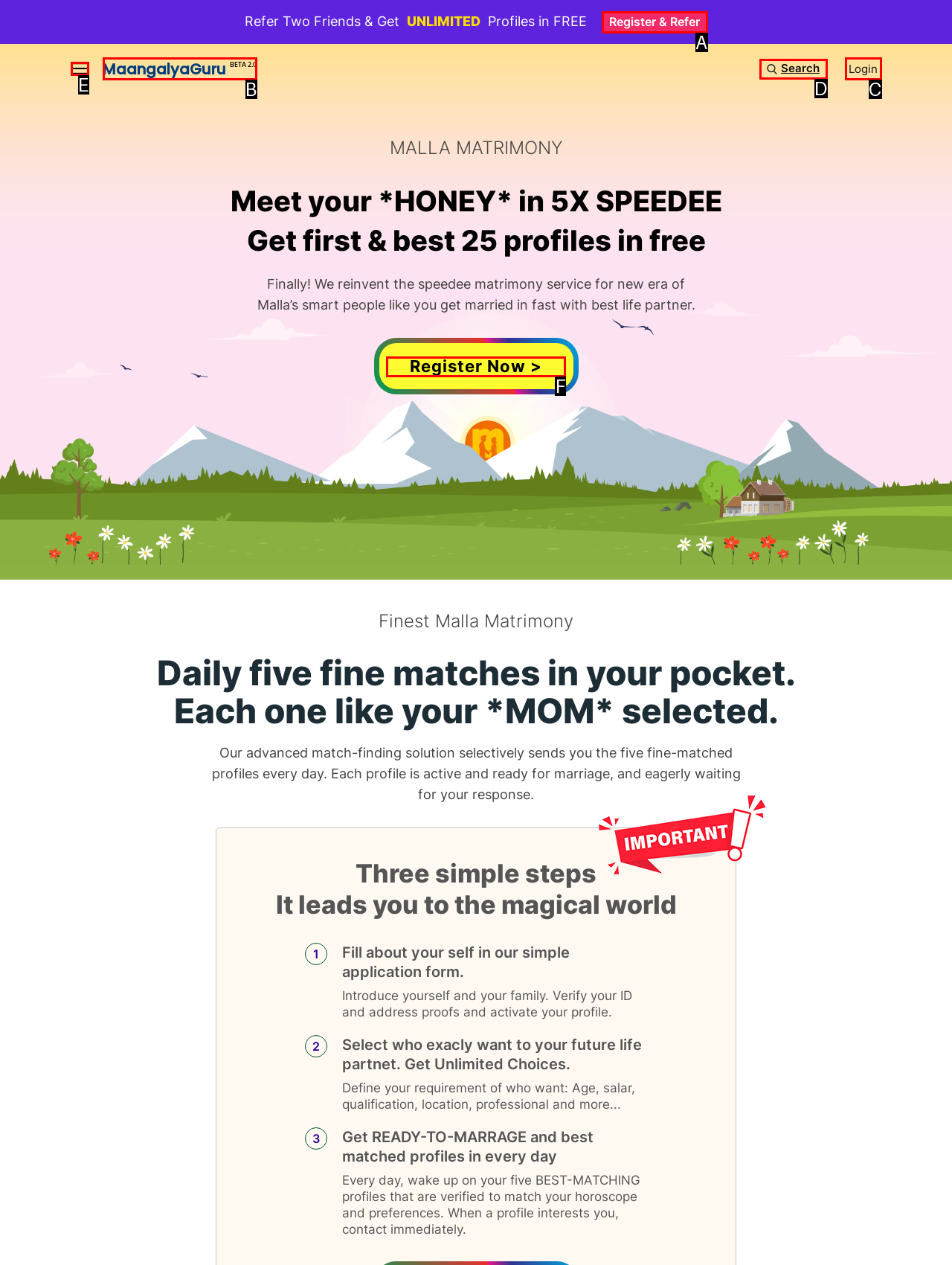Based on the provided element description: Login, identify the best matching HTML element. Respond with the corresponding letter from the options shown.

C